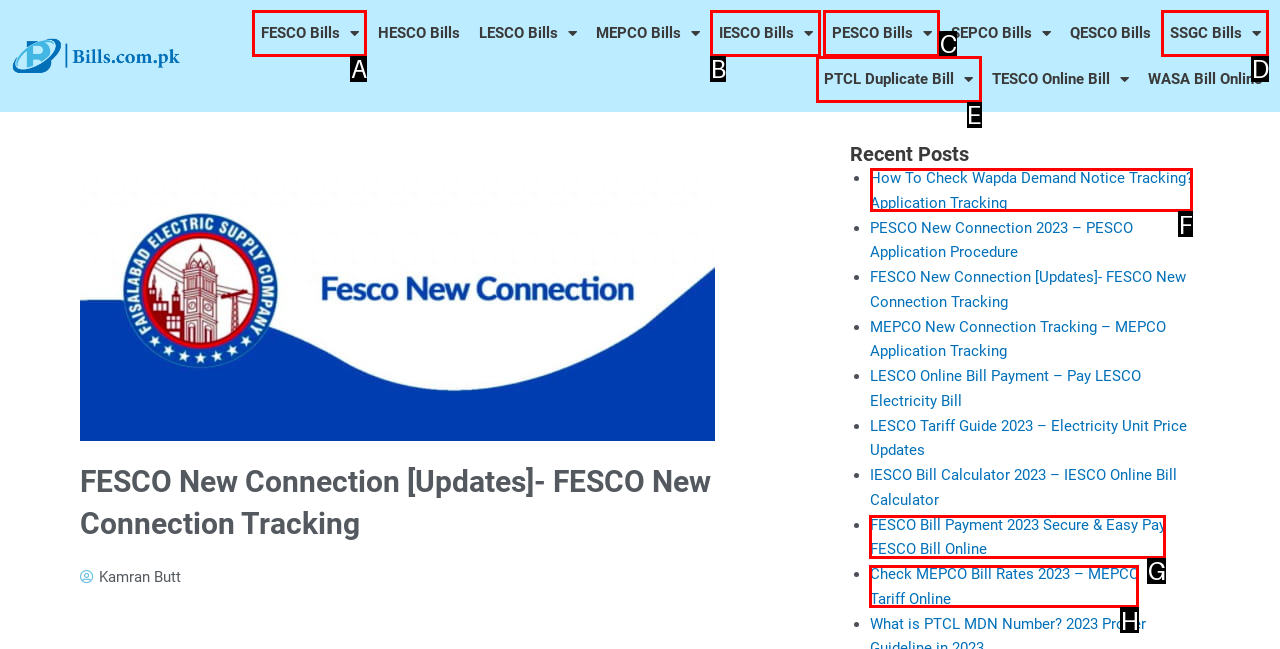Indicate which lettered UI element to click to fulfill the following task: Read How To Check Wapda Demand Notice Tracking?
Provide the letter of the correct option.

F